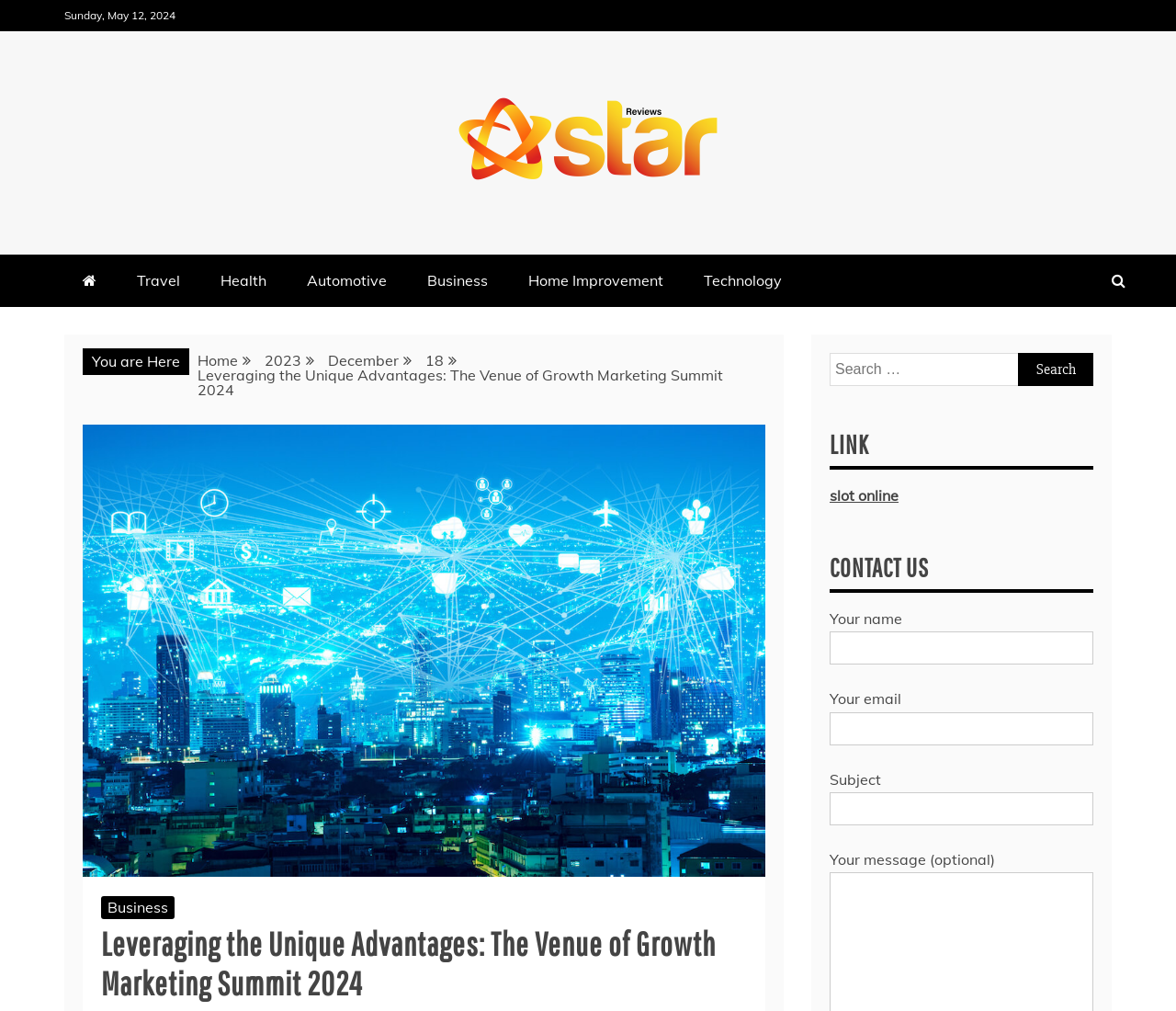Locate the bounding box coordinates of the clickable area needed to fulfill the instruction: "Click on Star Reviews".

[0.363, 0.077, 0.637, 0.206]